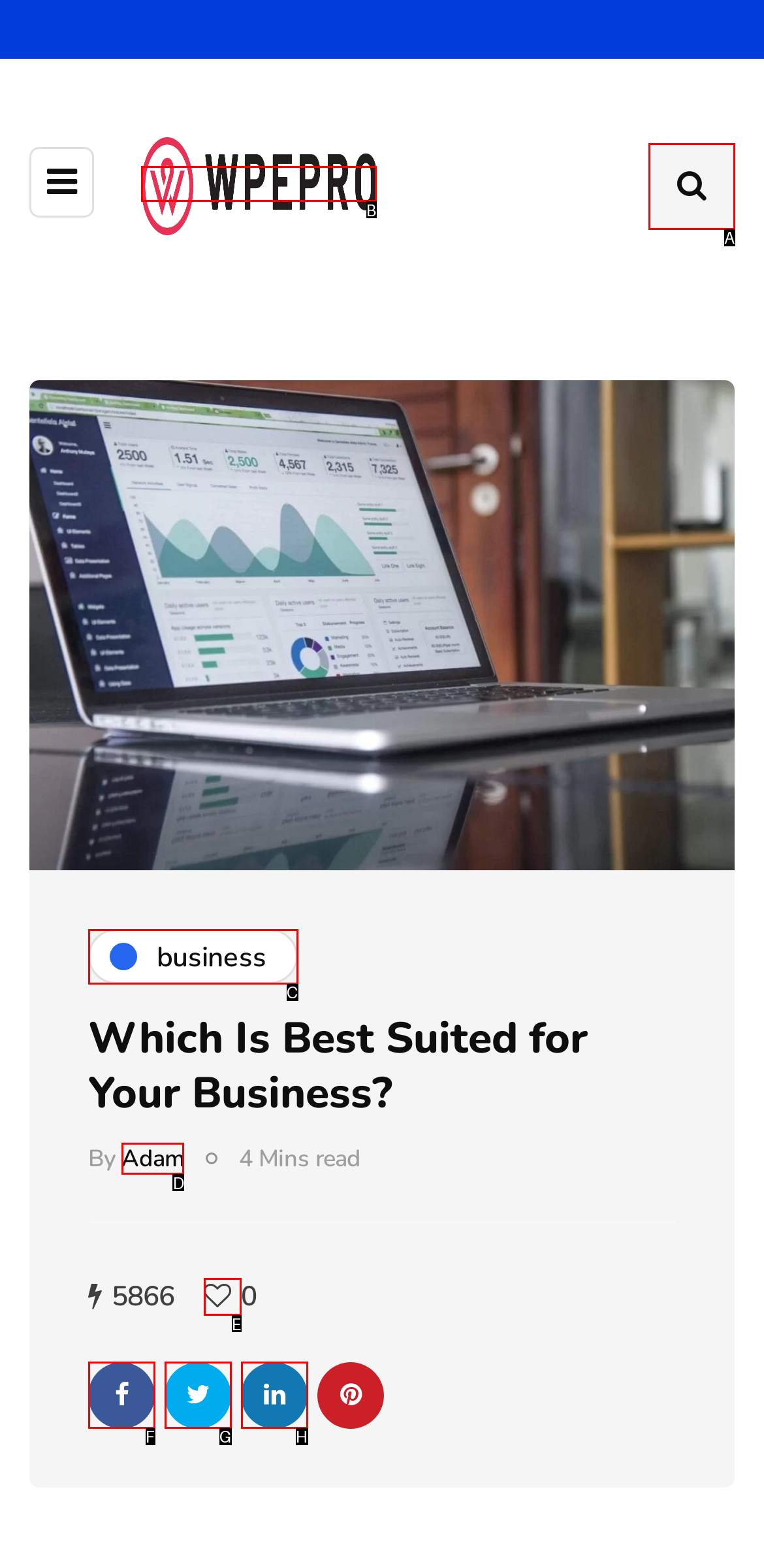Please indicate which HTML element to click in order to fulfill the following task: View latest topics Respond with the letter of the chosen option.

None